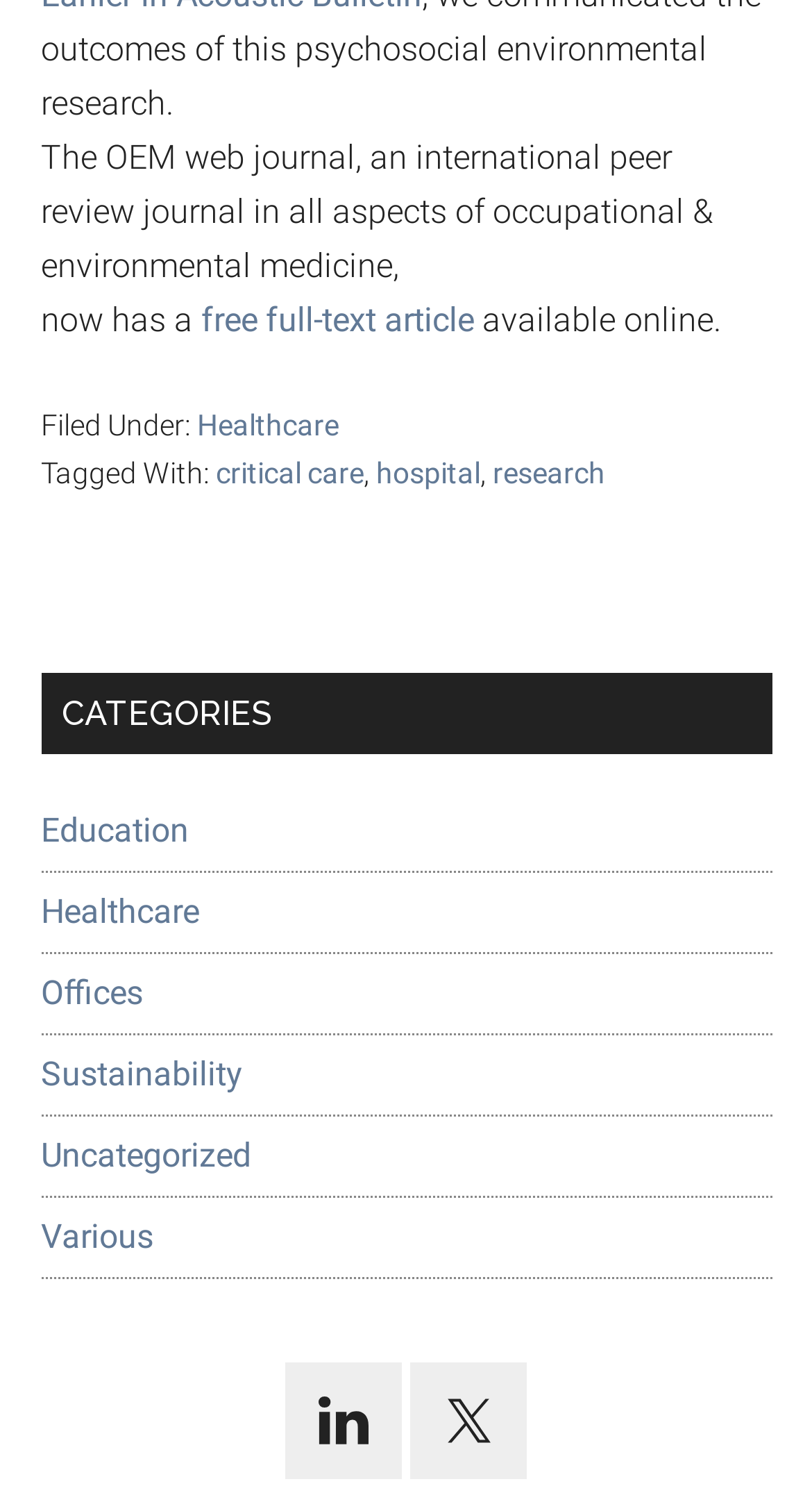Provide your answer to the question using just one word or phrase: What categories are listed in the Primary Sidebar?

Education, Healthcare, etc.